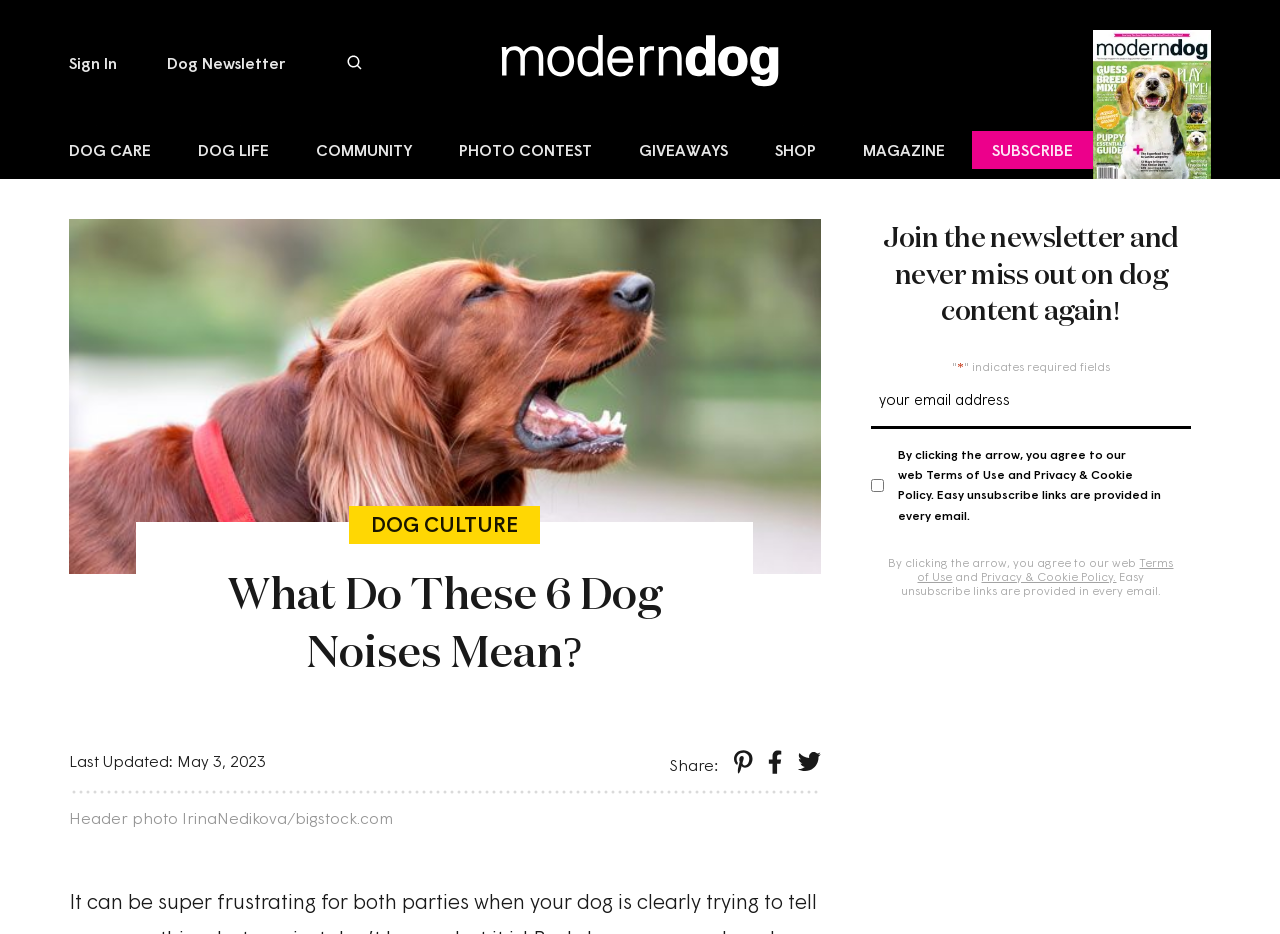What is the purpose of the textbox?
Answer the question with a single word or phrase, referring to the image.

Search